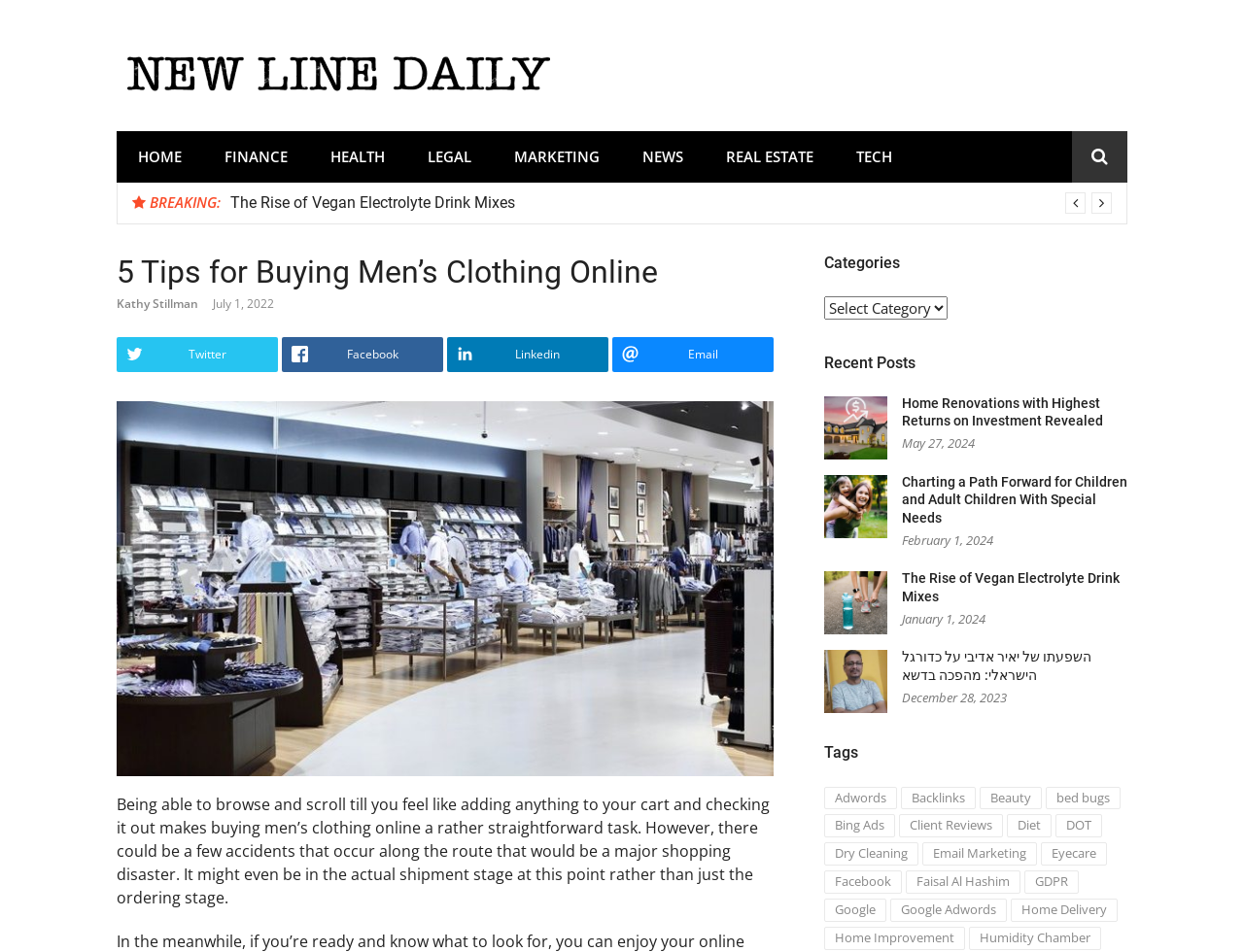Locate the bounding box coordinates of the clickable area to execute the instruction: "Read the article '5 Tips for Buying Men’s Clothing Online'". Provide the coordinates as four float numbers between 0 and 1, represented as [left, top, right, bottom].

[0.094, 0.266, 0.622, 0.305]